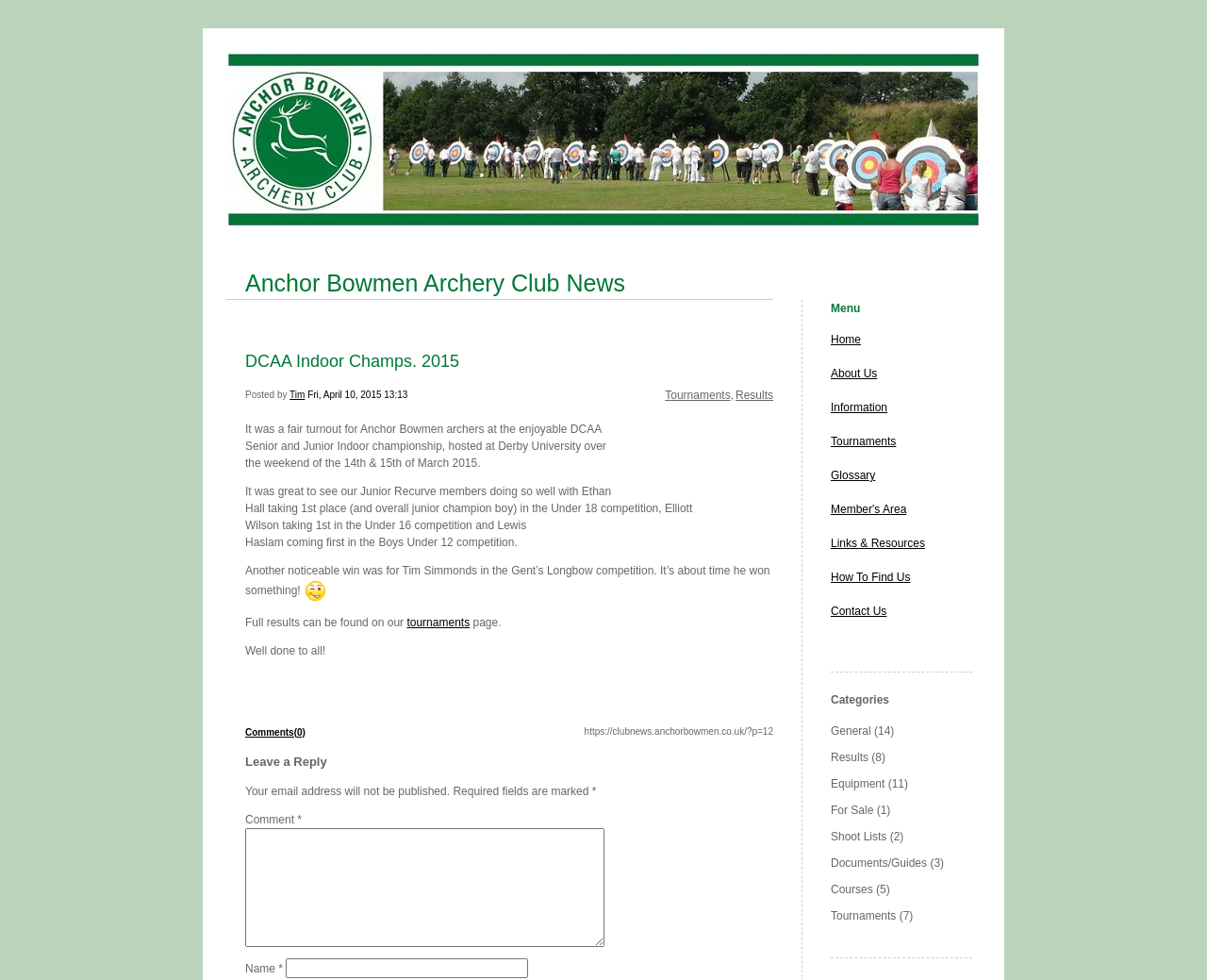How many links are there in the 'Menu' section?
Please give a detailed and elaborate answer to the question.

The 'Menu' section is located on the right side of the webpage, and it contains 9 links: 'Home', 'About Us', 'Information', 'Tournaments', 'Glossary', 'Member's Area', 'Links & Resources', 'How To Find Us', and 'Contact Us'.